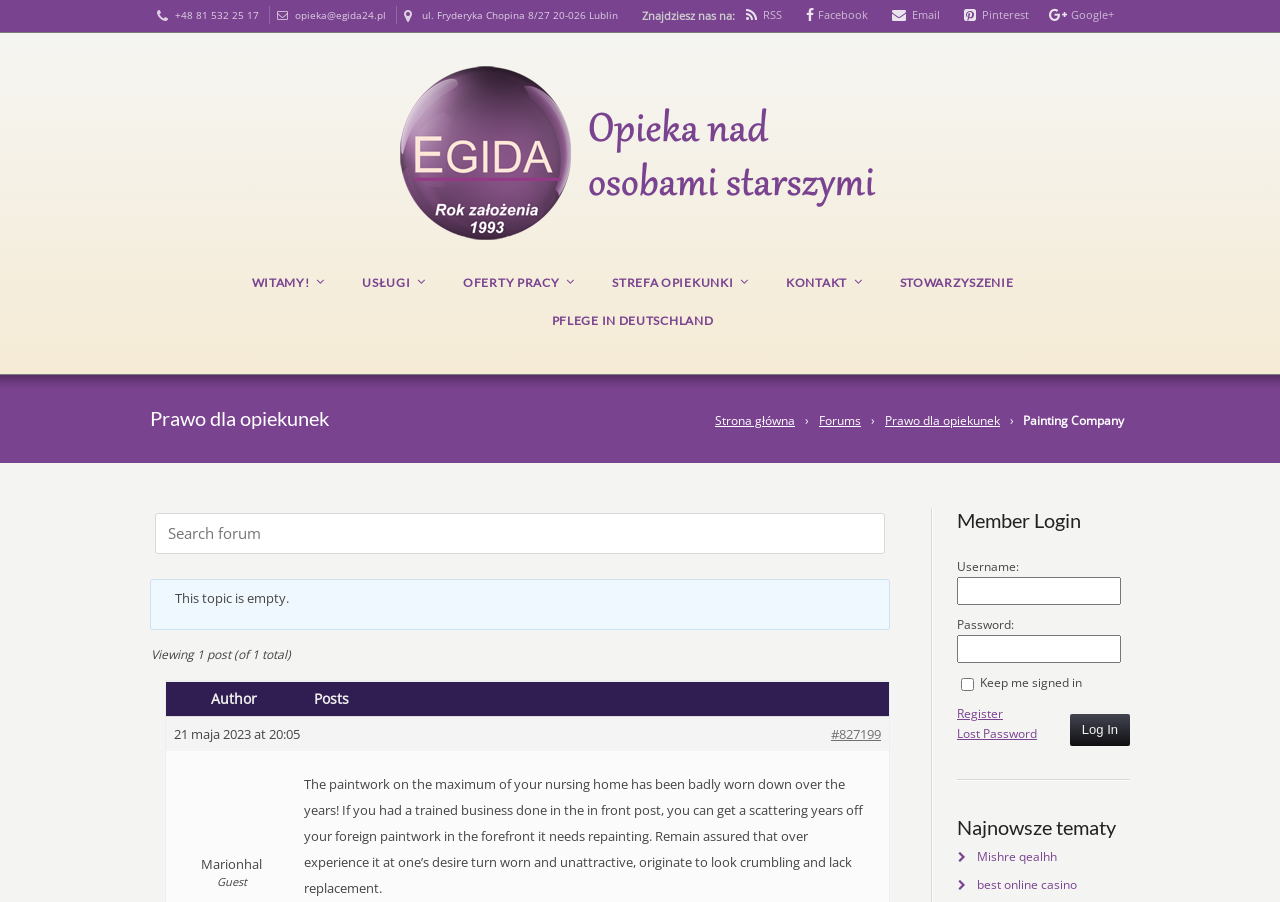Could you indicate the bounding box coordinates of the region to click in order to complete this instruction: "View the main page".

[0.553, 0.457, 0.627, 0.476]